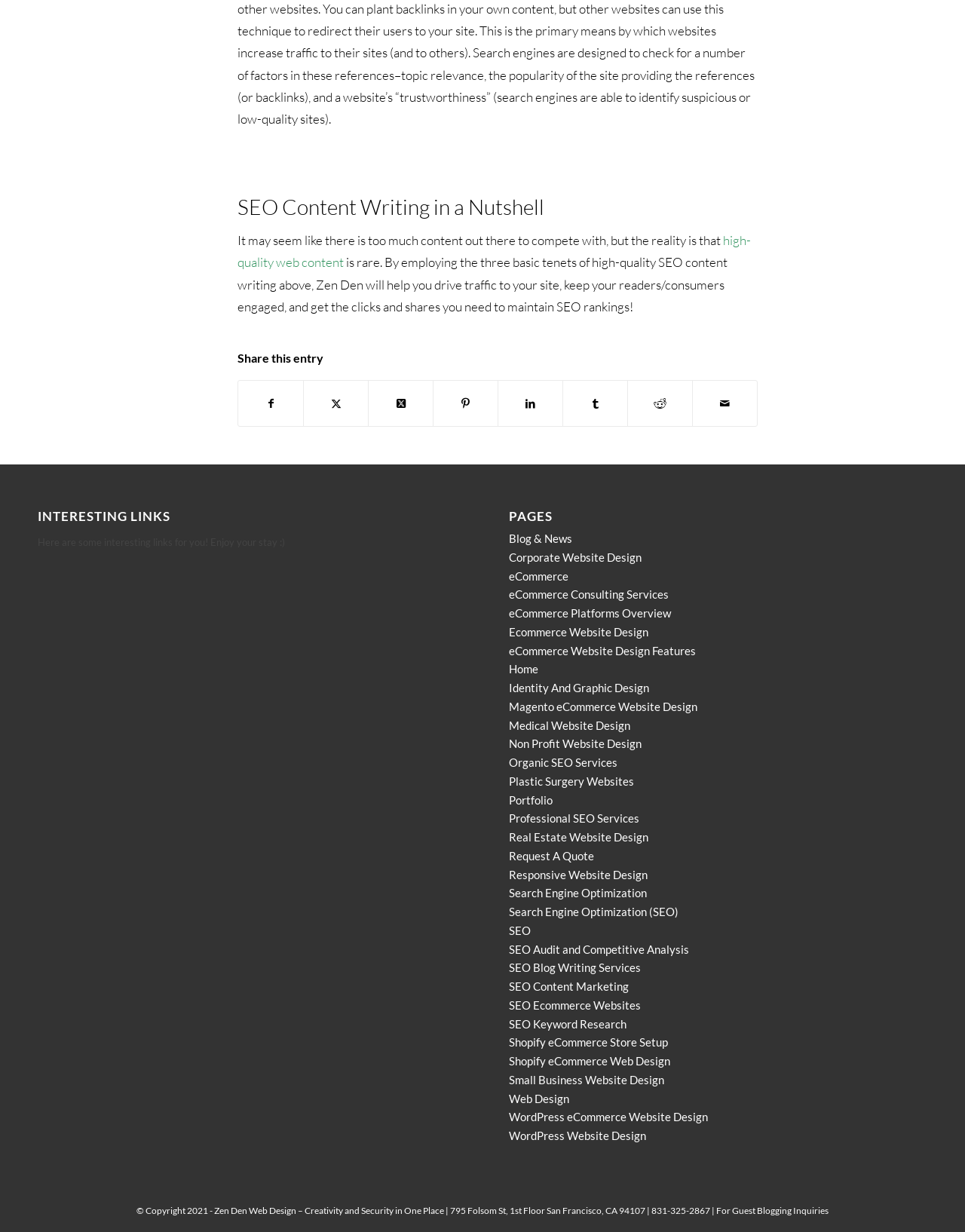Please identify the coordinates of the bounding box that should be clicked to fulfill this instruction: "Contact us".

None